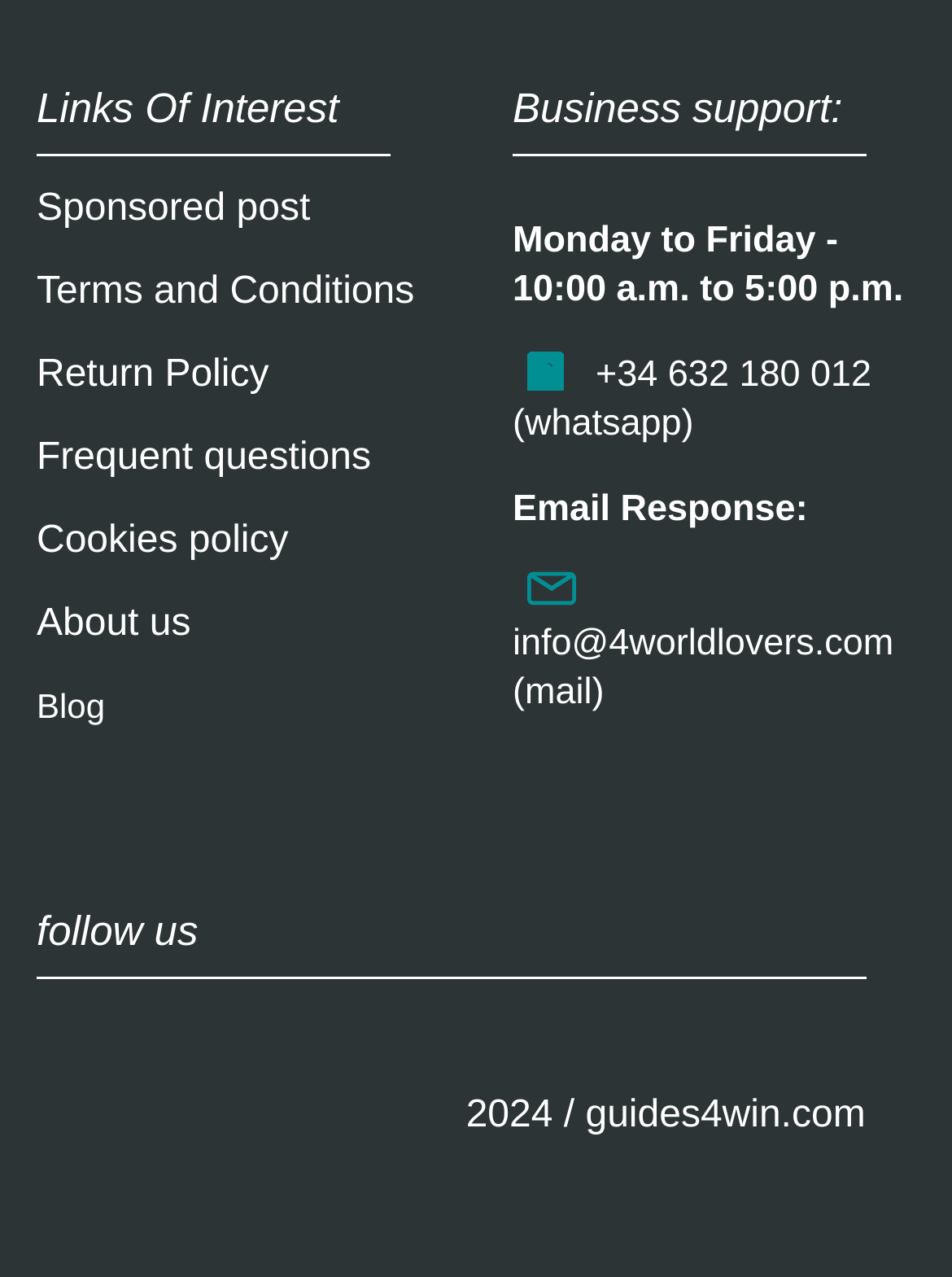Kindly determine the bounding box coordinates for the area that needs to be clicked to execute this instruction: "Click the MENU button".

None